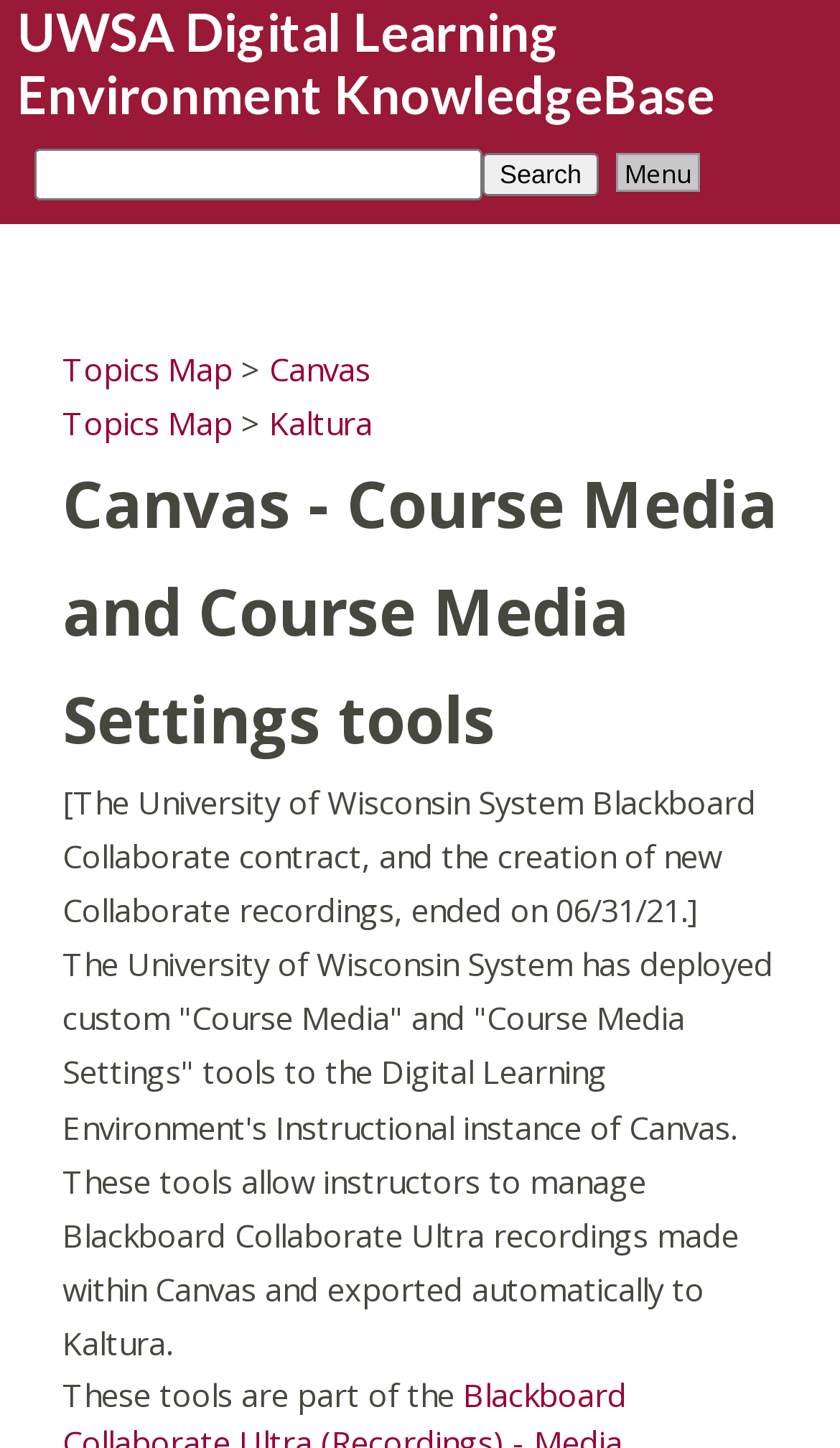Reply to the question with a single word or phrase:
What happened to the University of Wisconsin System Blackboard Collaborate contract?

Ended on 06/31/21